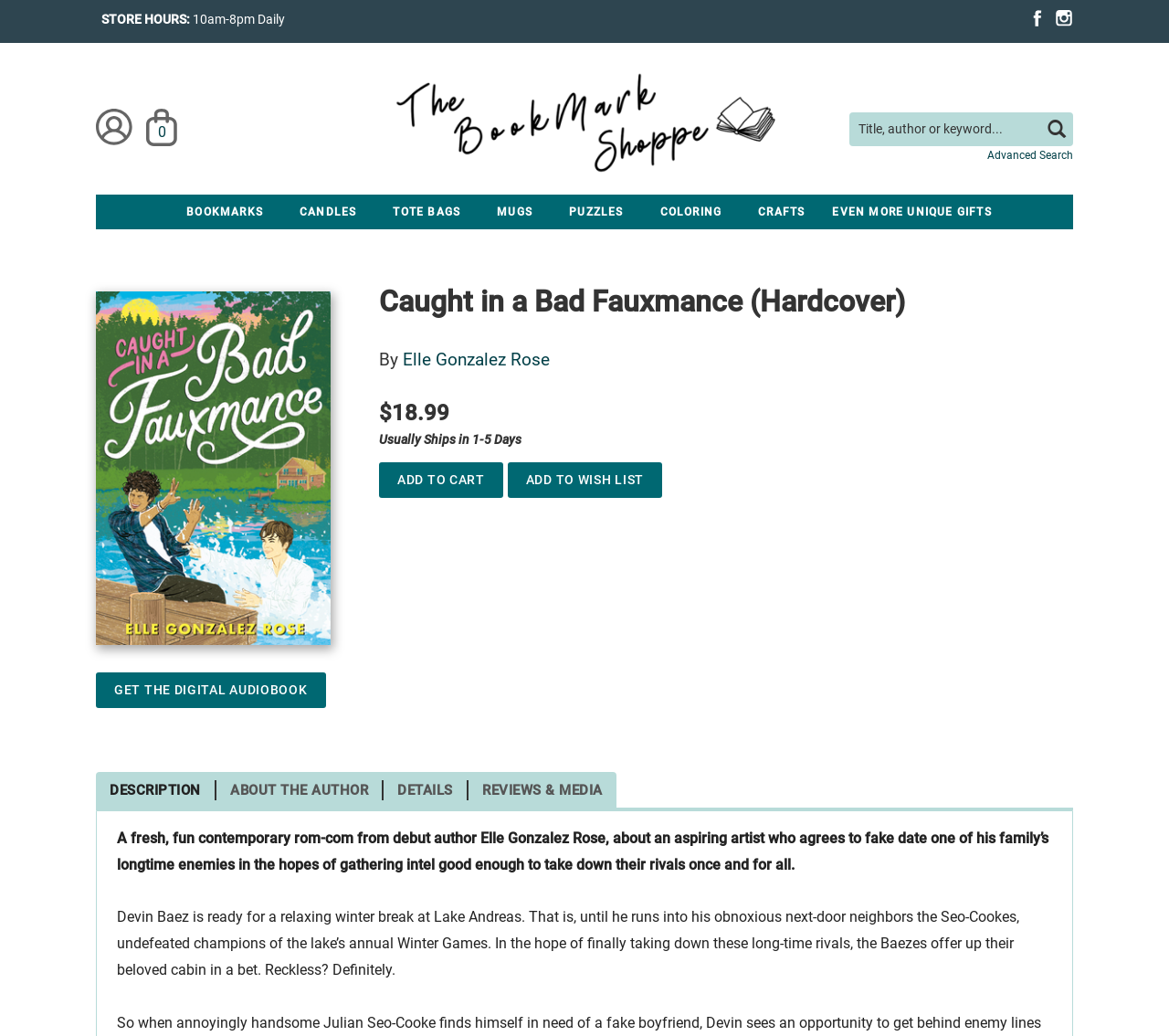Answer briefly with one word or phrase:
What is the author's name of the book 'Caught in a Bad Fauxmance'?

Elle Gonzalez Rose